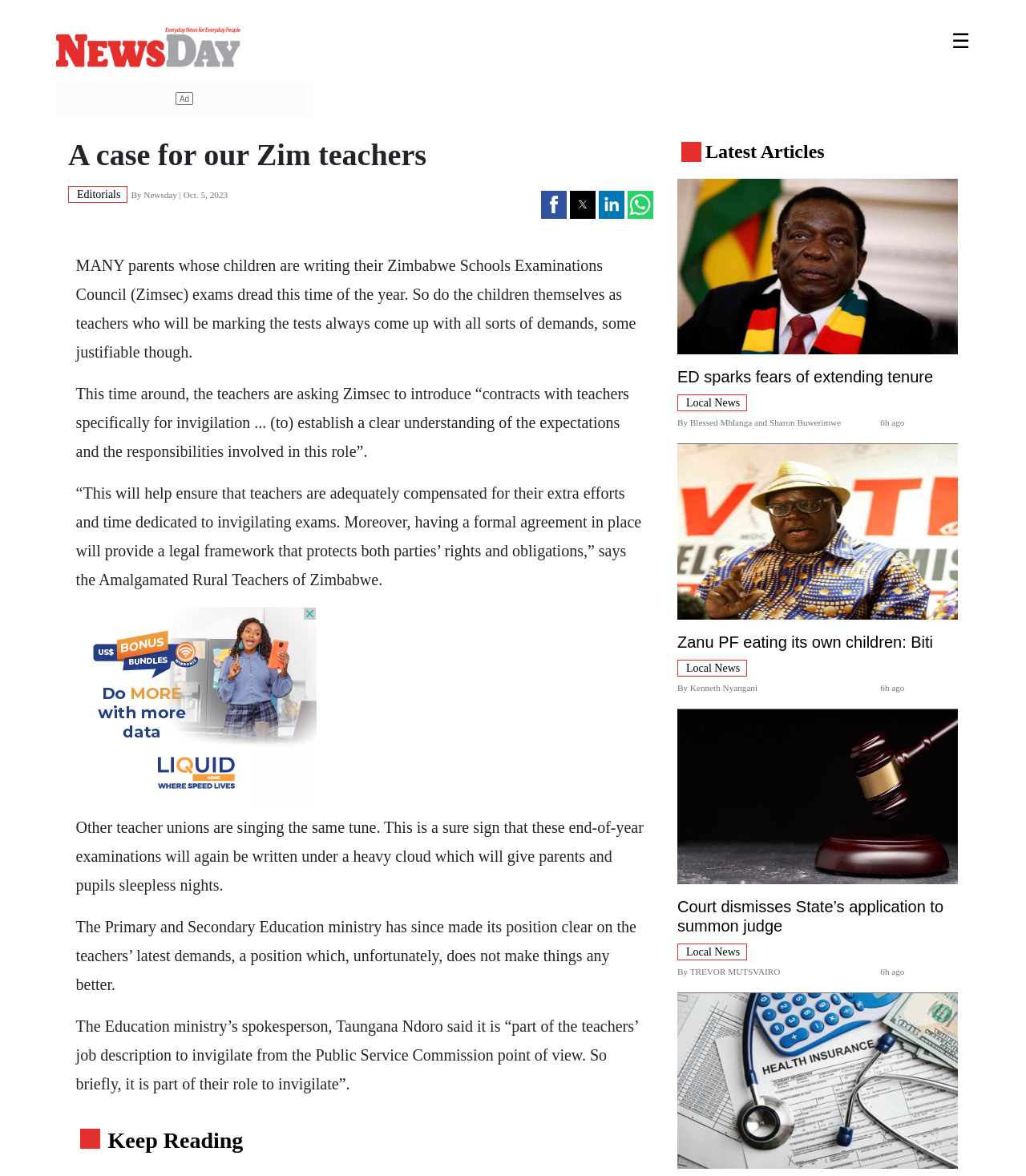Please provide the bounding box coordinates for the element that needs to be clicked to perform the following instruction: "Read the article 'ED sparks fears of extending tenure'". The coordinates should be given as four float numbers between 0 and 1, i.e., [left, top, right, bottom].

[0.66, 0.152, 0.934, 0.301]